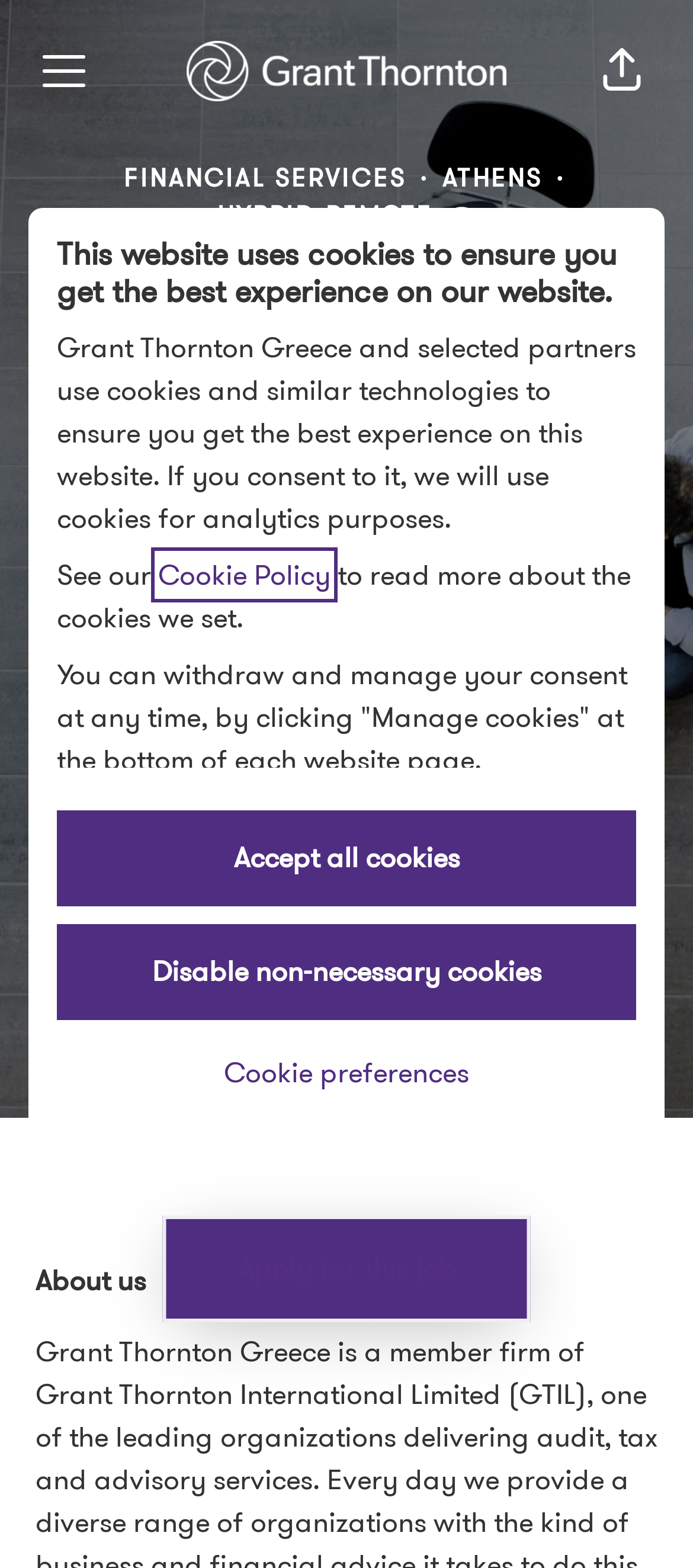Extract the main title from the webpage and generate its text.

This website uses cookies to ensure you get the best experience on our website.